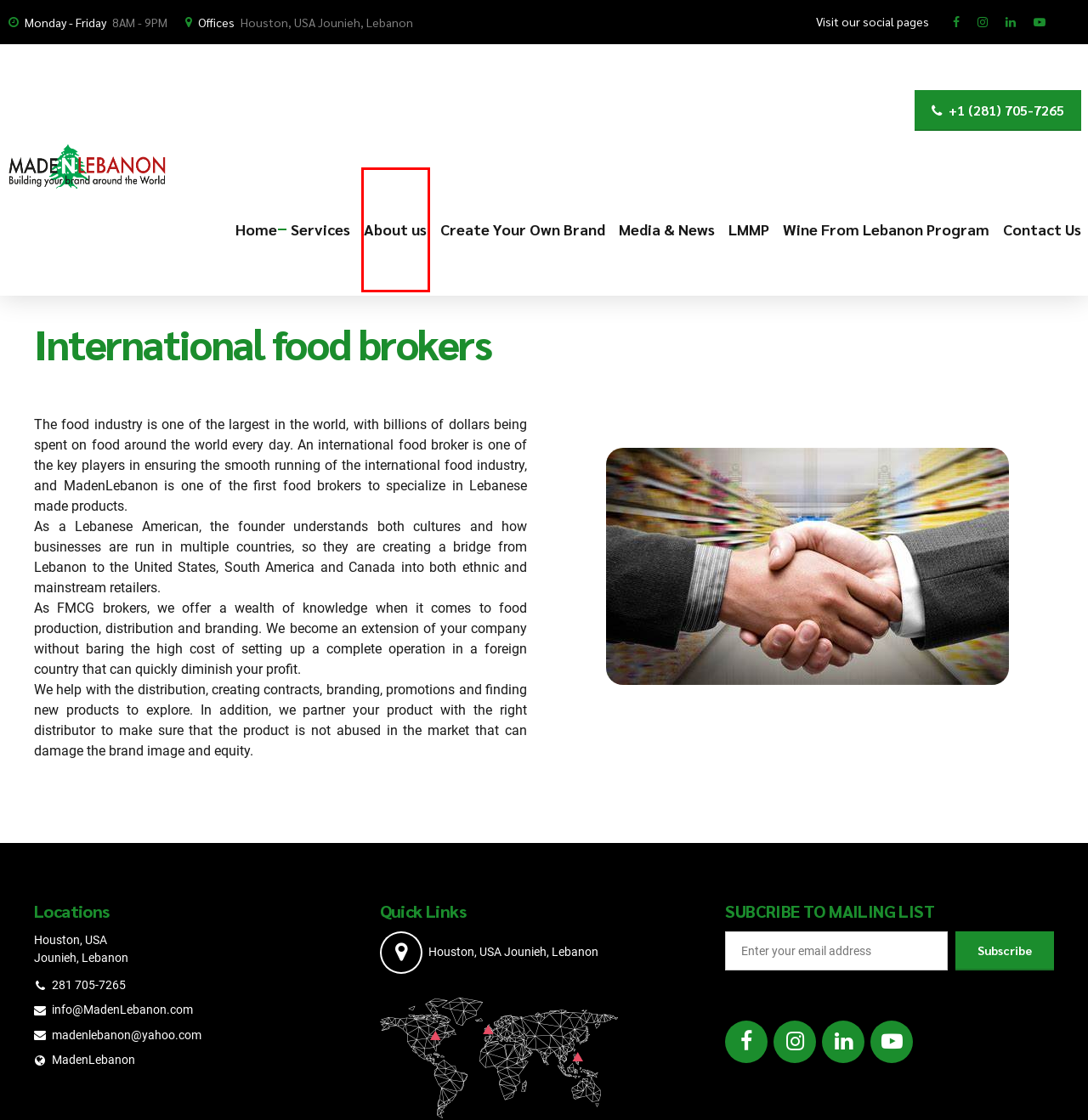You have a screenshot of a webpage with a red rectangle bounding box. Identify the best webpage description that corresponds to the new webpage after clicking the element within the red bounding box. Here are the candidates:
A. madenlebanon – Just another WordPress site
B. Education – madenlebanon
C. Create Your Own Brand – madenlebanon
D. Wine From Lebanon Program – madenlebanon
E. Contact Us – madenlebanon
F. About us – madenlebanon
G. Media & News – madenlebanon
H. LMMP – madenlebanon

F